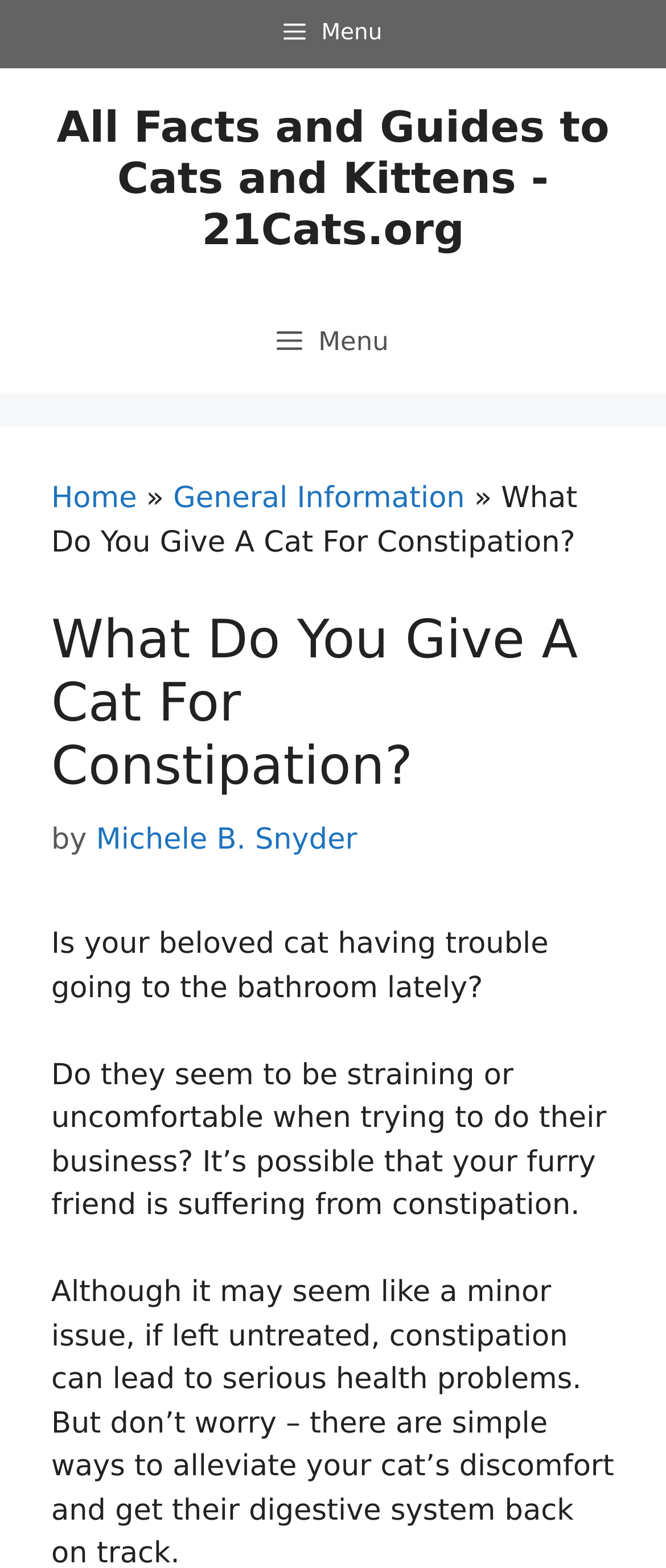Determine the bounding box for the HTML element described here: "General Information". The coordinates should be given as [left, top, right, bottom] with each number being a float between 0 and 1.

[0.26, 0.307, 0.698, 0.329]